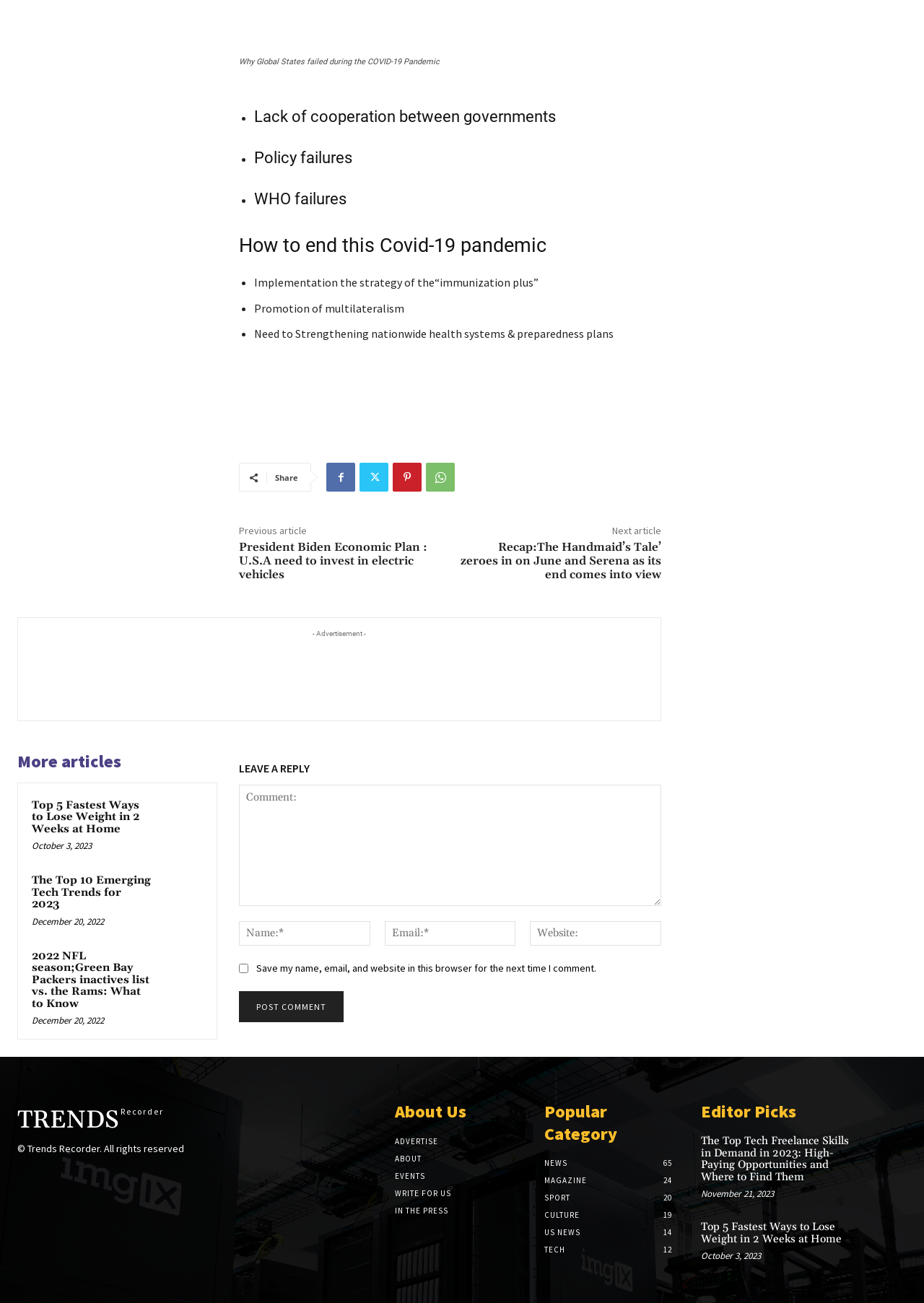Can you find the bounding box coordinates for the element that needs to be clicked to execute this instruction: "Click the 'Top 5 Fastest Ways to Lose Weight in 2 Weeks at Home' article"? The coordinates should be given as four float numbers between 0 and 1, i.e., [left, top, right, bottom].

[0.937, 0.935, 0.981, 0.967]